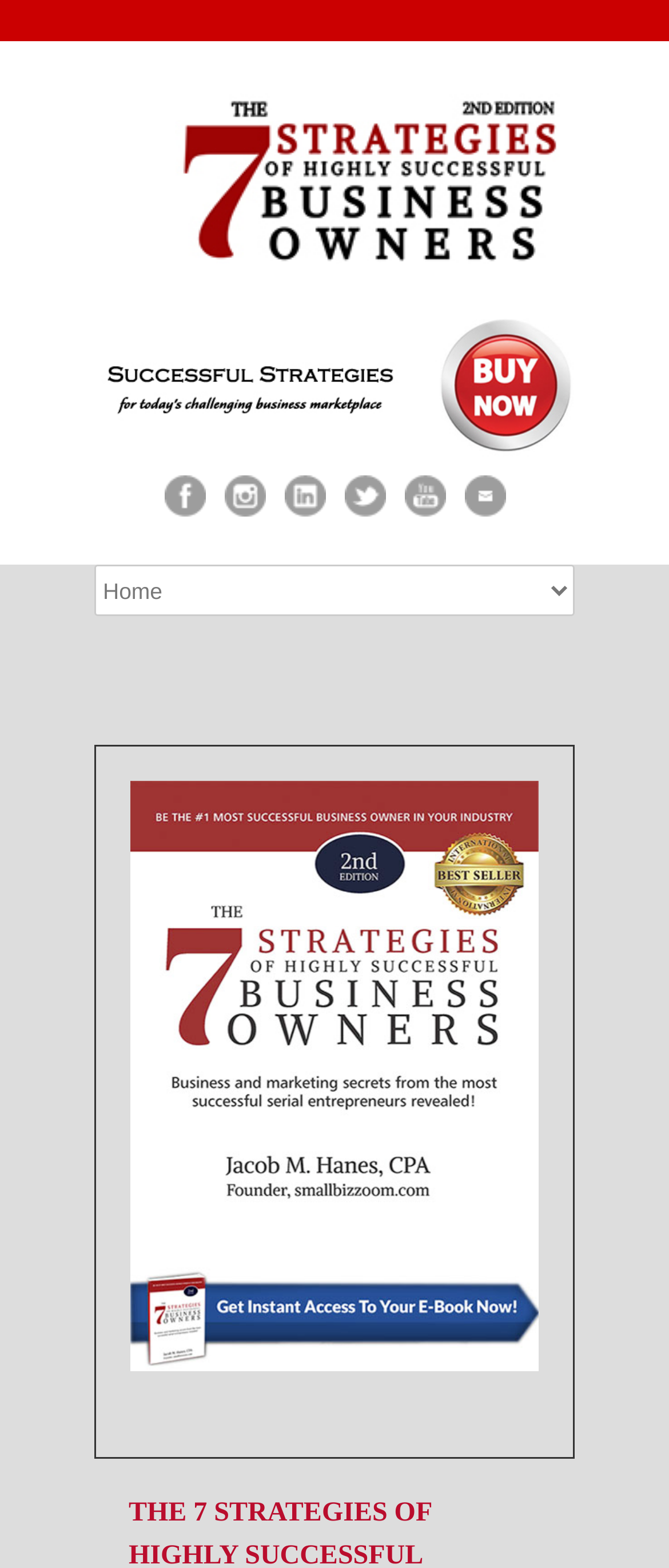Identify the bounding box coordinates of the part that should be clicked to carry out this instruction: "Buy the 7 Strategies of Highly Successful Business People book".

[0.141, 0.199, 0.859, 0.292]